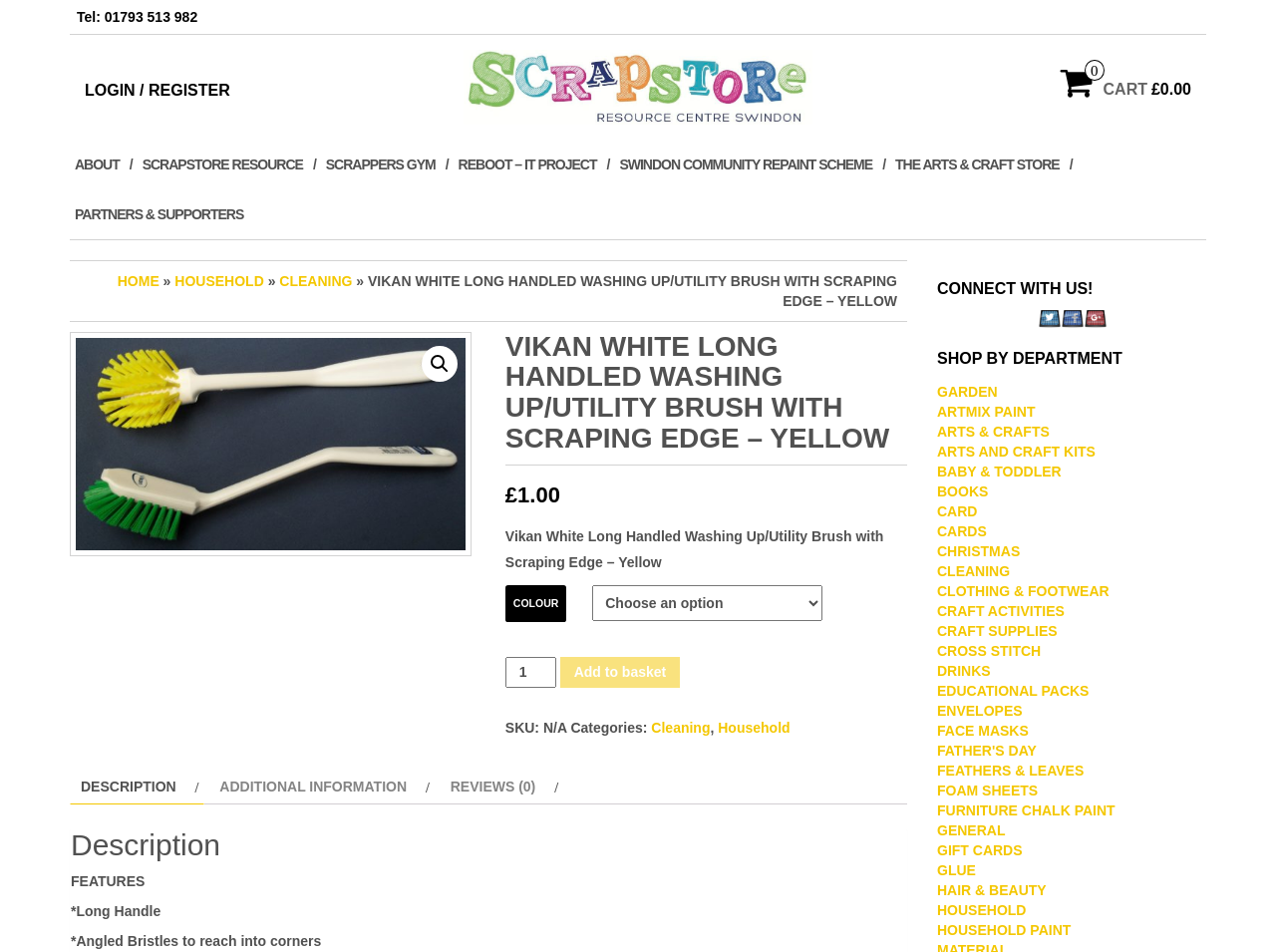Can you specify the bounding box coordinates for the region that should be clicked to fulfill this instruction: "Click the 'DESCRIPTION /' tab".

[0.055, 0.808, 0.161, 0.845]